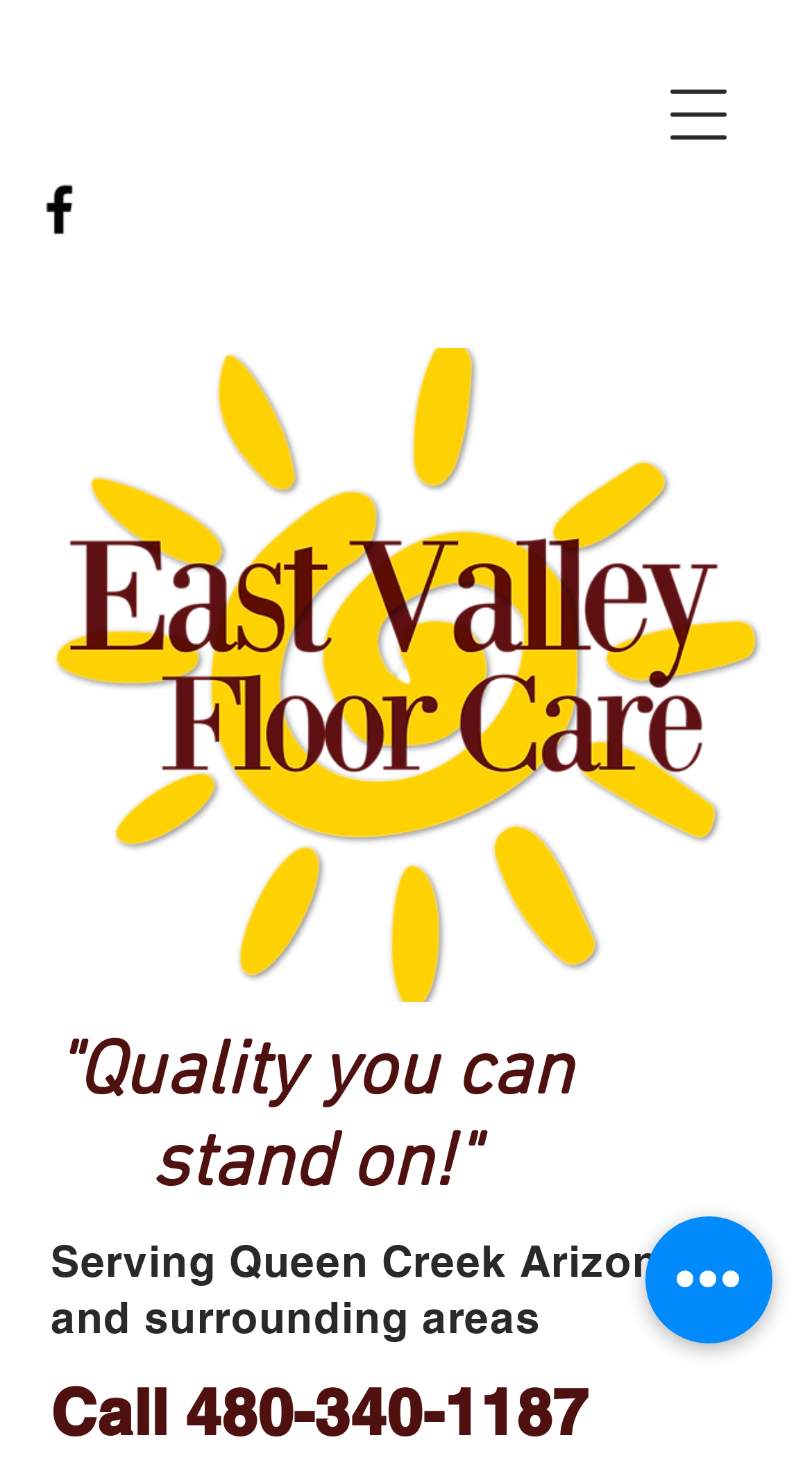What is the main heading displayed on the webpage? Please provide the text.

"Quality you can stand on!"